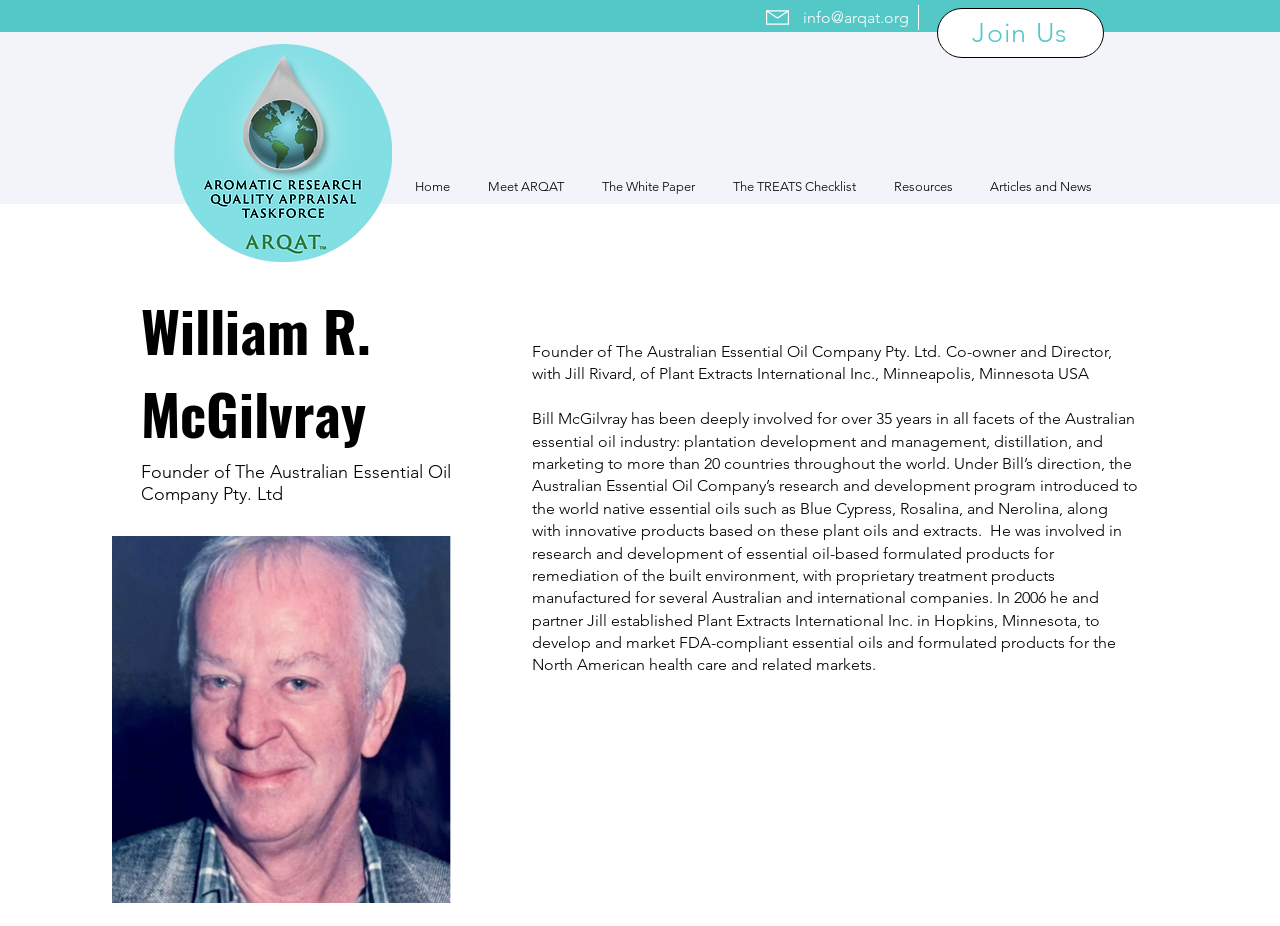What is the profession of William R. McGilvray?
Use the information from the image to give a detailed answer to the question.

I found the profession by looking at the StaticText elements with the text 'Founder of The Australian Essential Oil Company Pty. Ltd' and 'Co-owner and Director, with Jill Rivard, of Plant Extracts International Inc., Minneapolis, Minnesota USA' which have bounding box coordinates of [0.11, 0.498, 0.352, 0.545] and [0.415, 0.369, 0.868, 0.414] respectively.